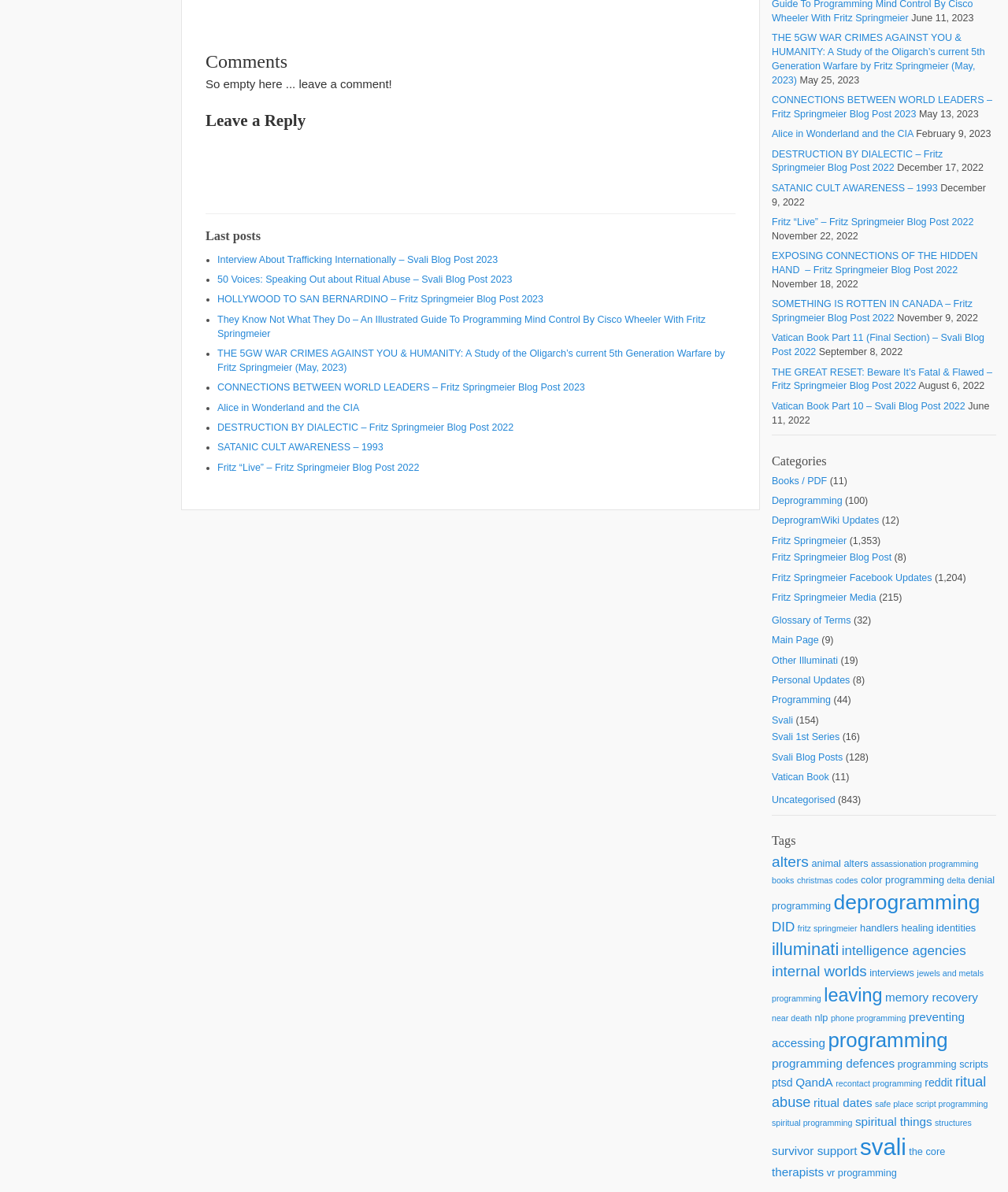From the webpage screenshot, predict the bounding box coordinates (top-left x, top-left y, bottom-right x, bottom-right y) for the UI element described here: Fritz Springmeier Media

[0.766, 0.497, 0.869, 0.506]